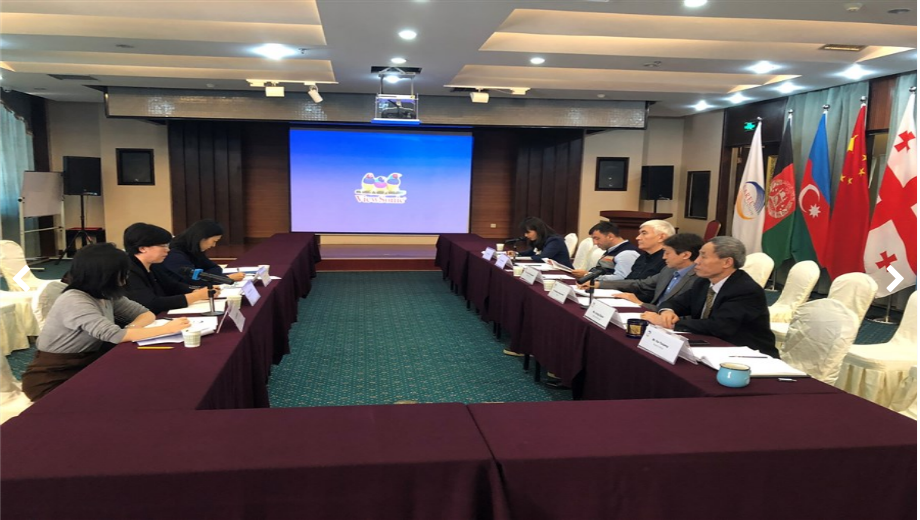Based on the image, provide a detailed response to the question:
How many sides of the table have participants seated?

According to the caption, participants are seated on both sides of the table, engaged in discussion, which implies that there are two sides with participants.